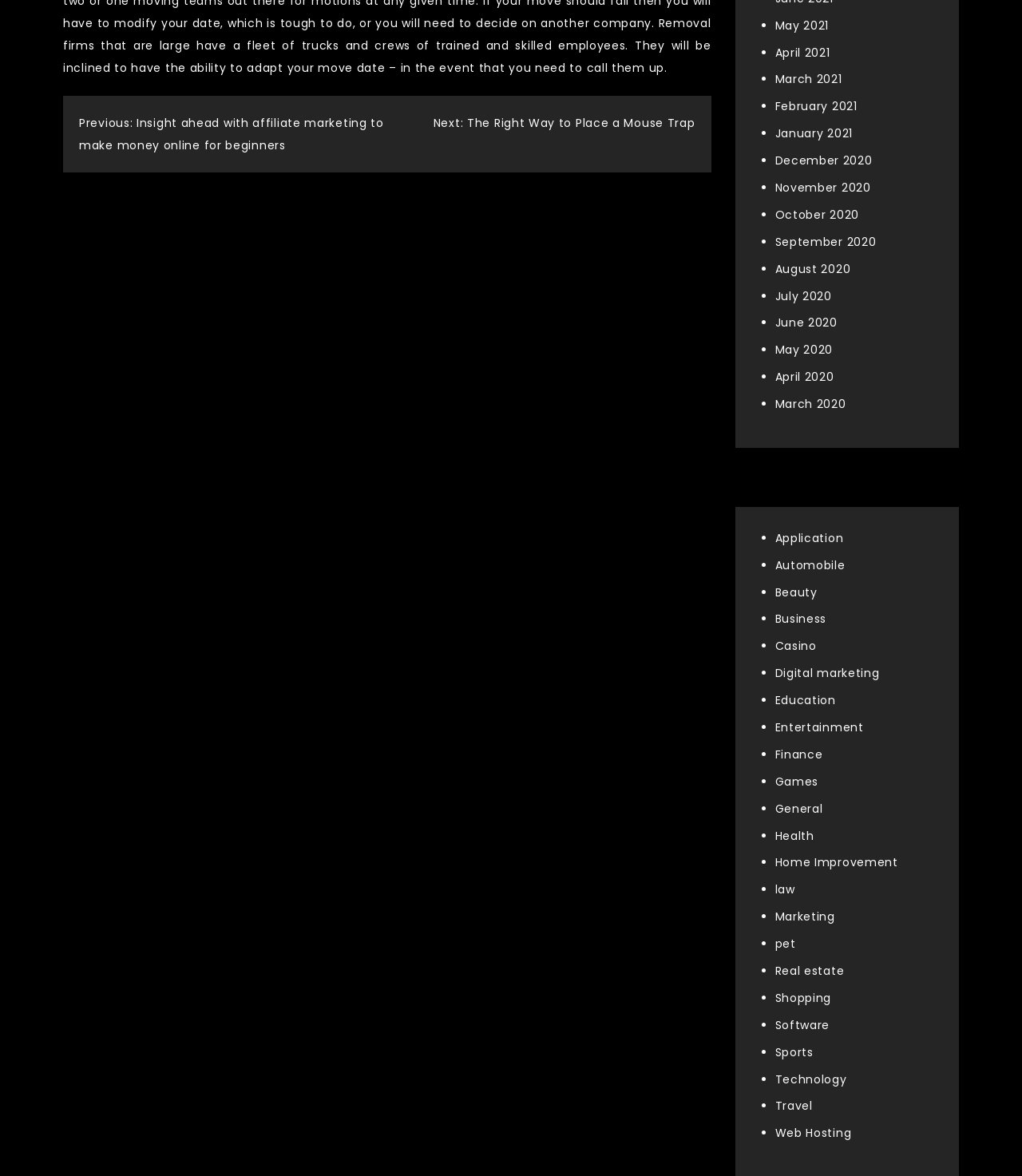What is the previous post?
Use the information from the screenshot to give a comprehensive response to the question.

I looked at the navigation section and found the 'Previous' link, which points to the post 'Insight ahead with affiliate marketing to make money online for beginners'.